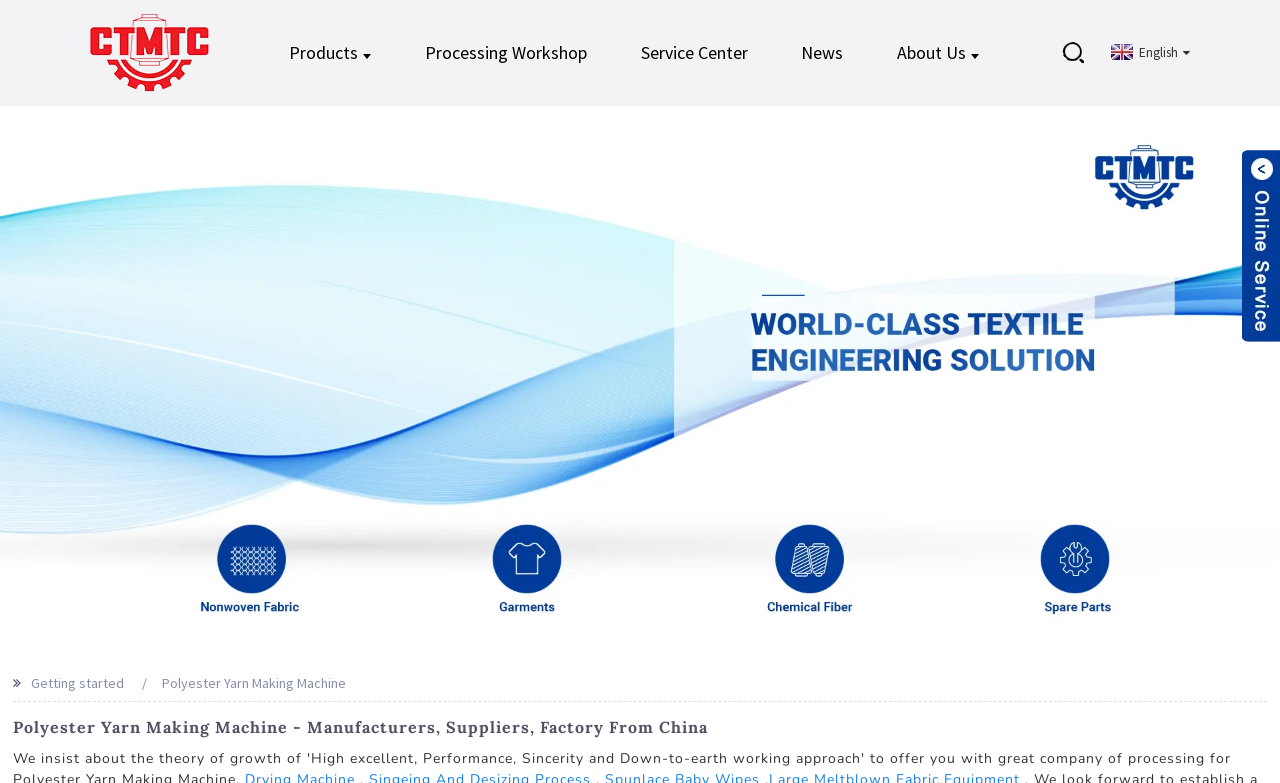Use a single word or phrase to respond to the question:
What is the text below the logo?

Getting started